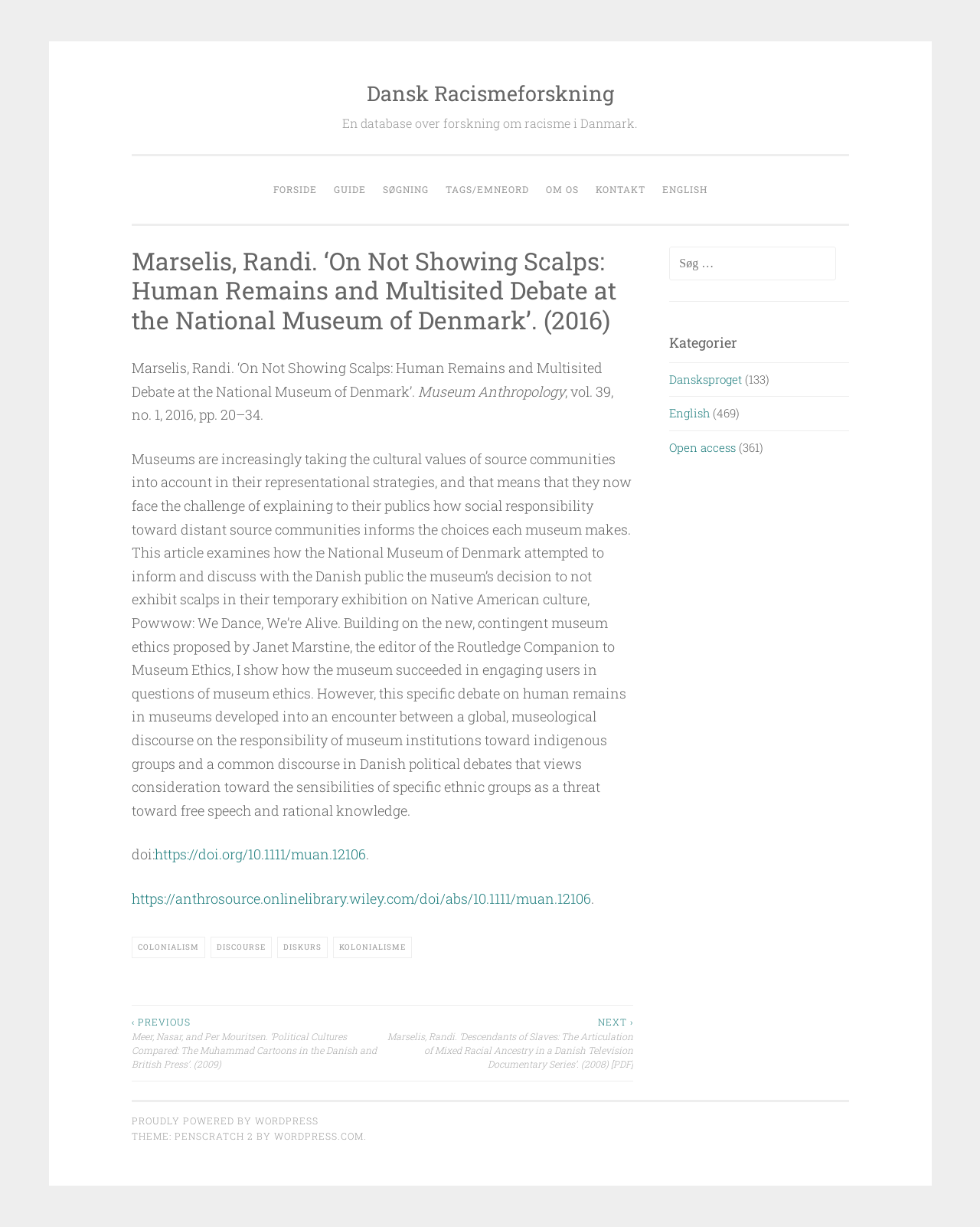Locate the bounding box of the user interface element based on this description: "Om os".

[0.55, 0.142, 0.597, 0.167]